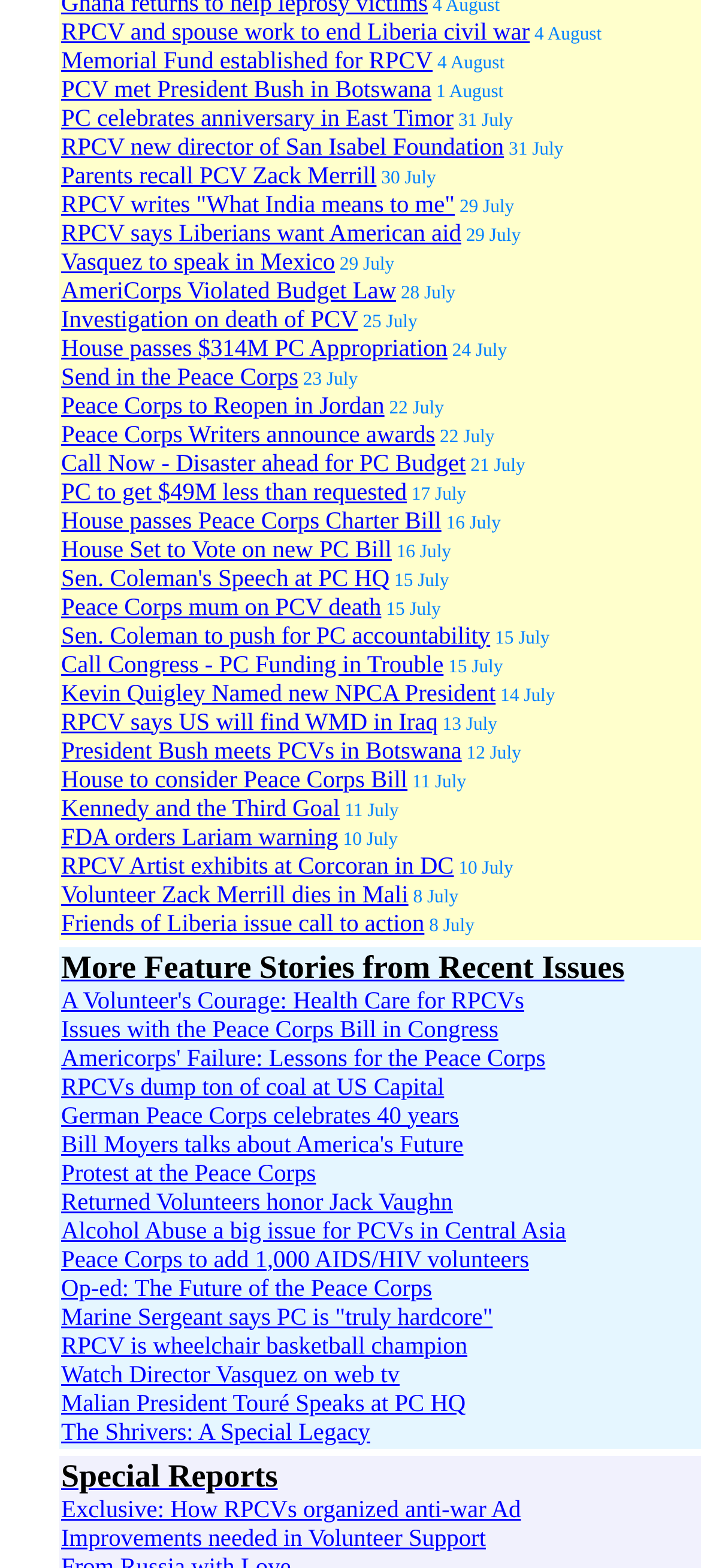Identify the coordinates of the bounding box for the element that must be clicked to accomplish the instruction: "Find out about Parents recall PCV Zack Merrill".

[0.087, 0.103, 0.537, 0.12]